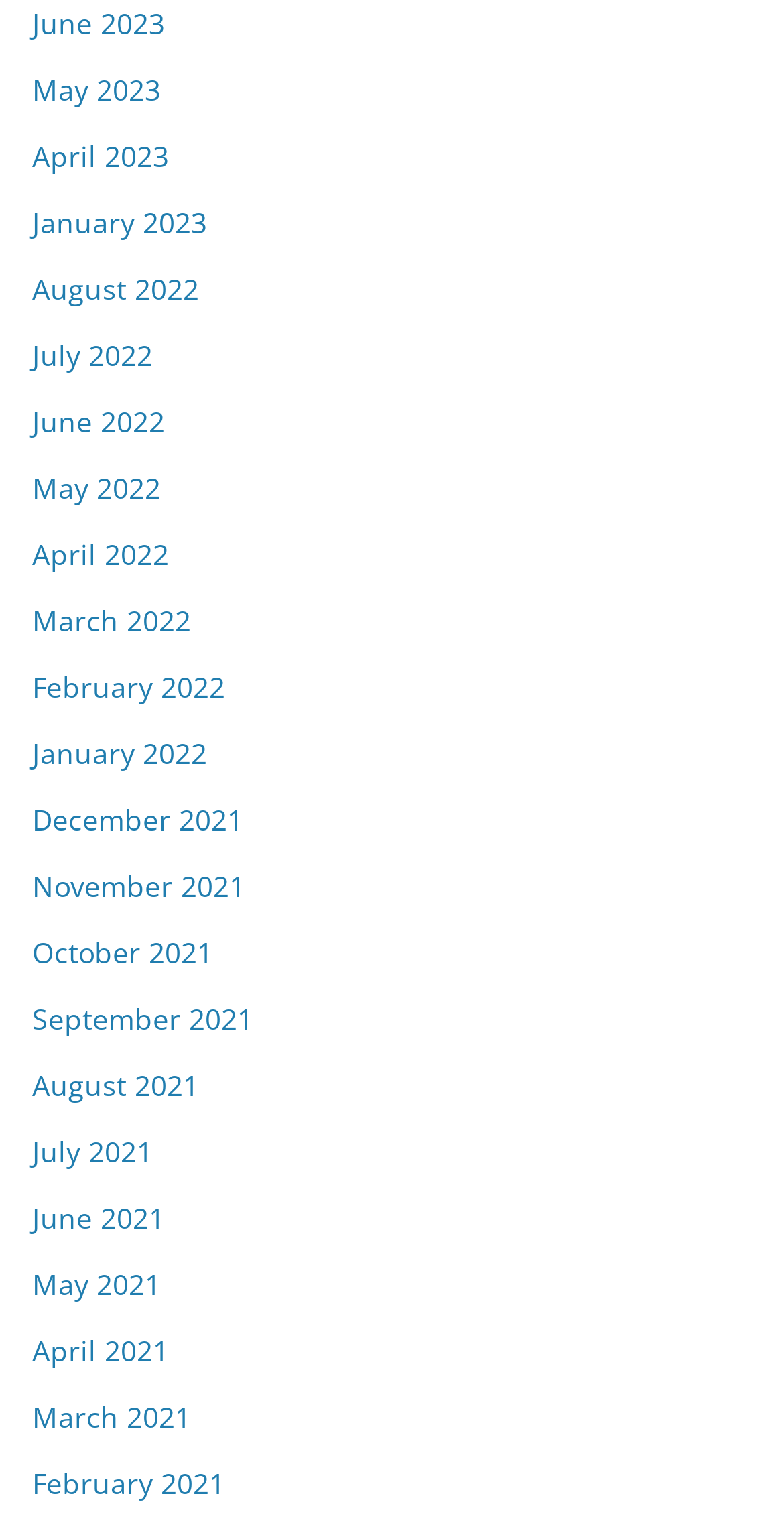Refer to the image and offer a detailed explanation in response to the question: How many links are there in total?

I counted the number of links in the list and found that there are 25 links in total, each representing a month from 2021 to 2023.